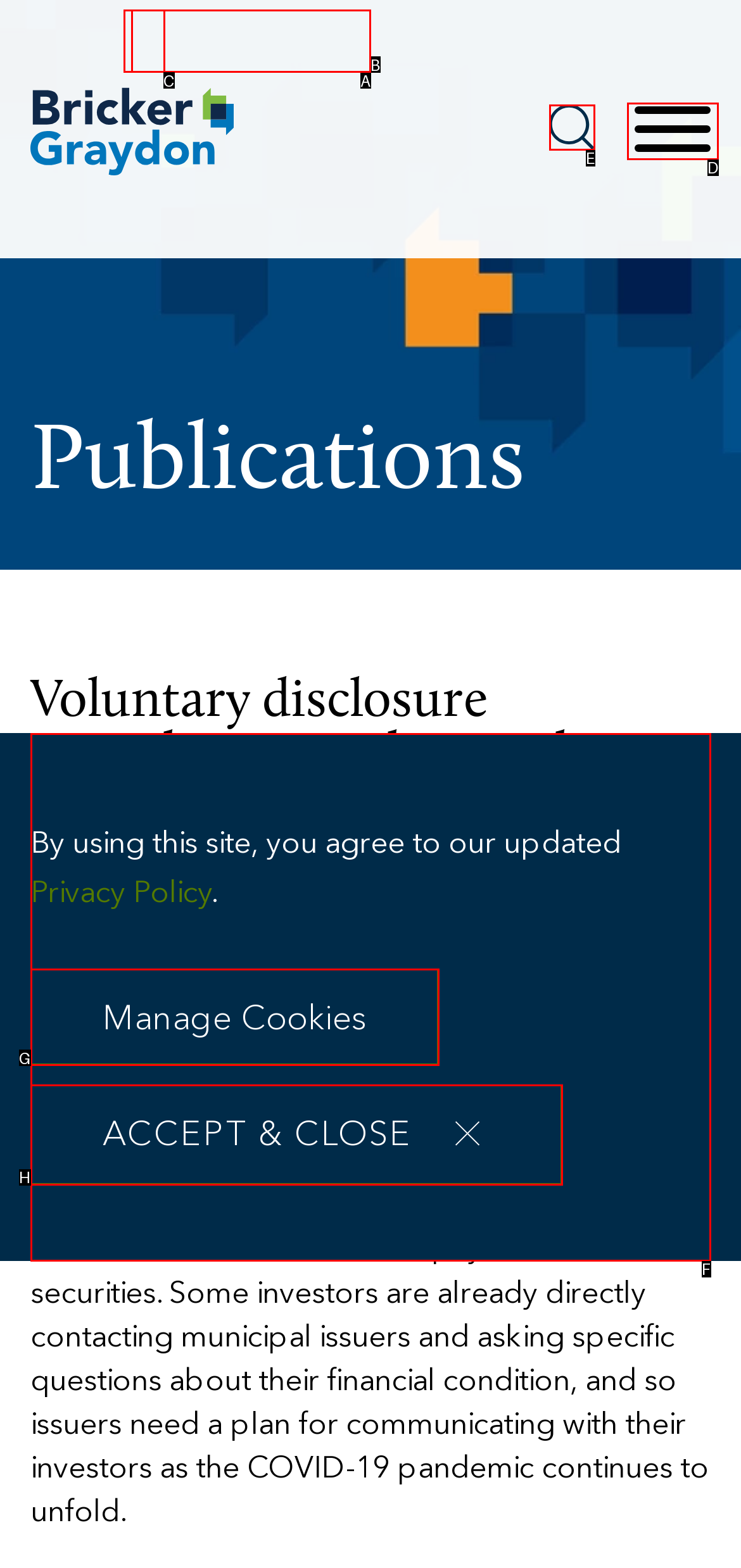Please select the letter of the HTML element that fits the description: Search. Answer with the option's letter directly.

E